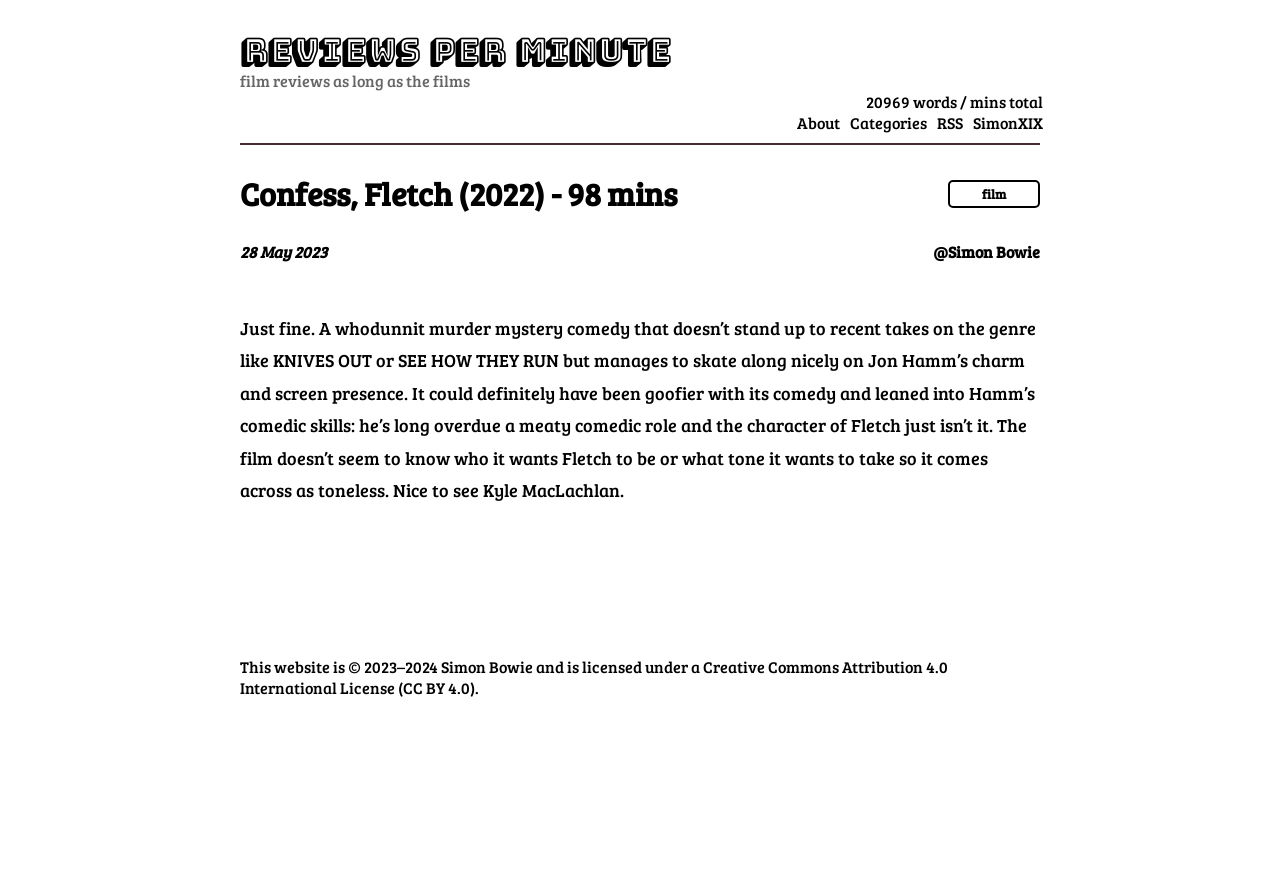Please give a one-word or short phrase response to the following question: 
Who plays the character of Fletch?

Jon Hamm